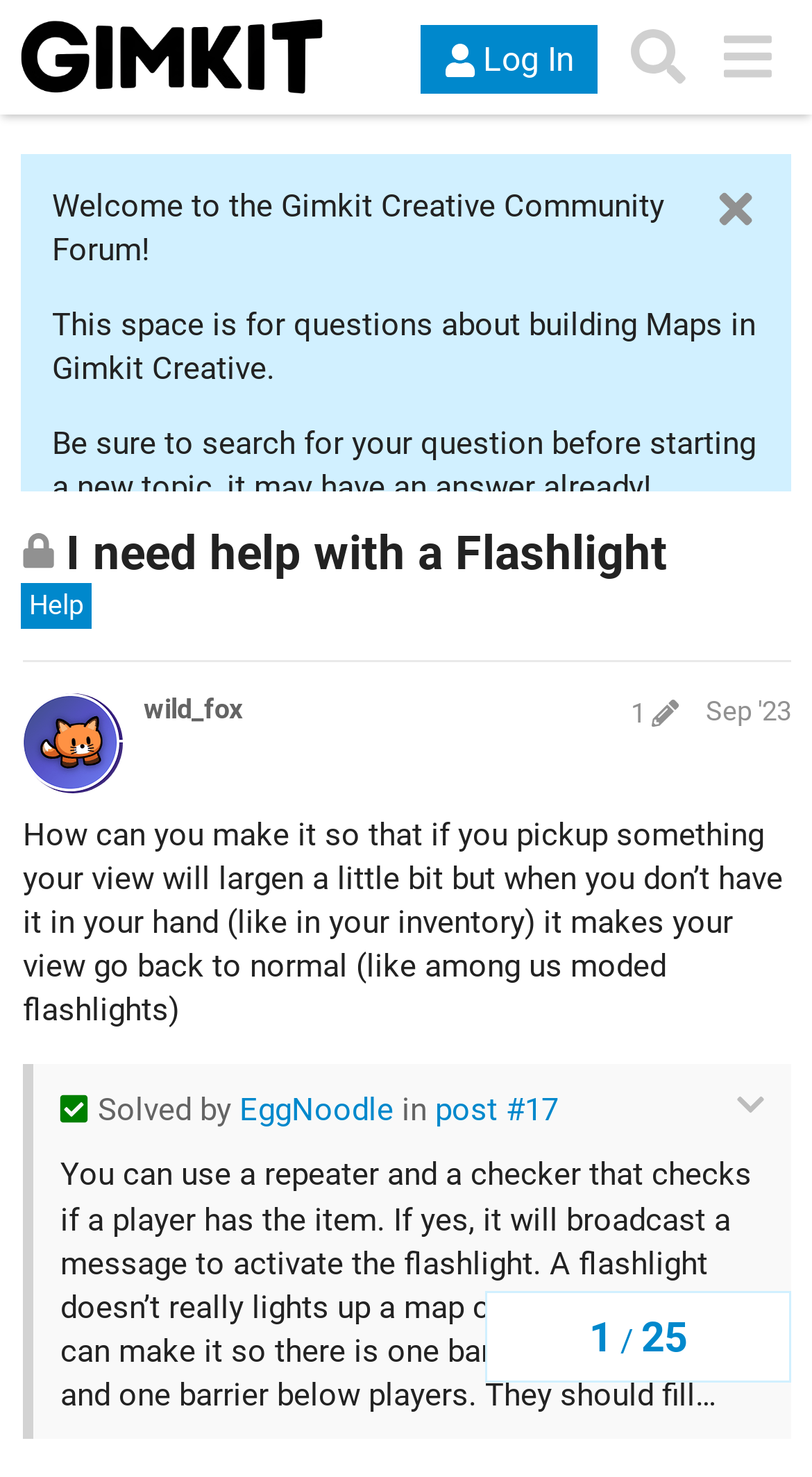Find and specify the bounding box coordinates that correspond to the clickable region for the instruction: "Search for a topic".

[0.755, 0.009, 0.865, 0.069]